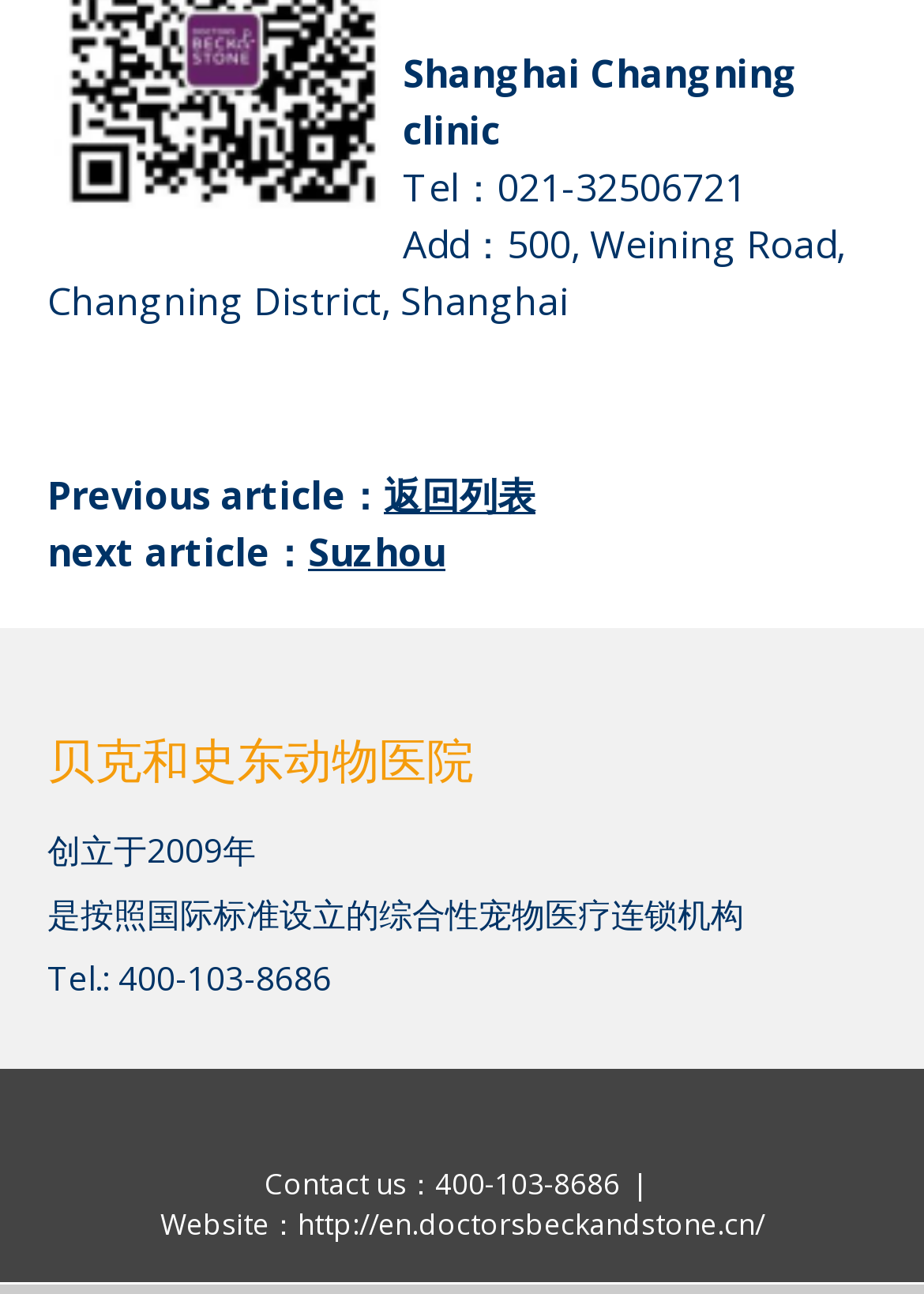What is the phone number of the clinic?
Using the information from the image, answer the question thoroughly.

The phone number of the clinic can be found below the clinic's name, which is 'Tel：021-32506721'.